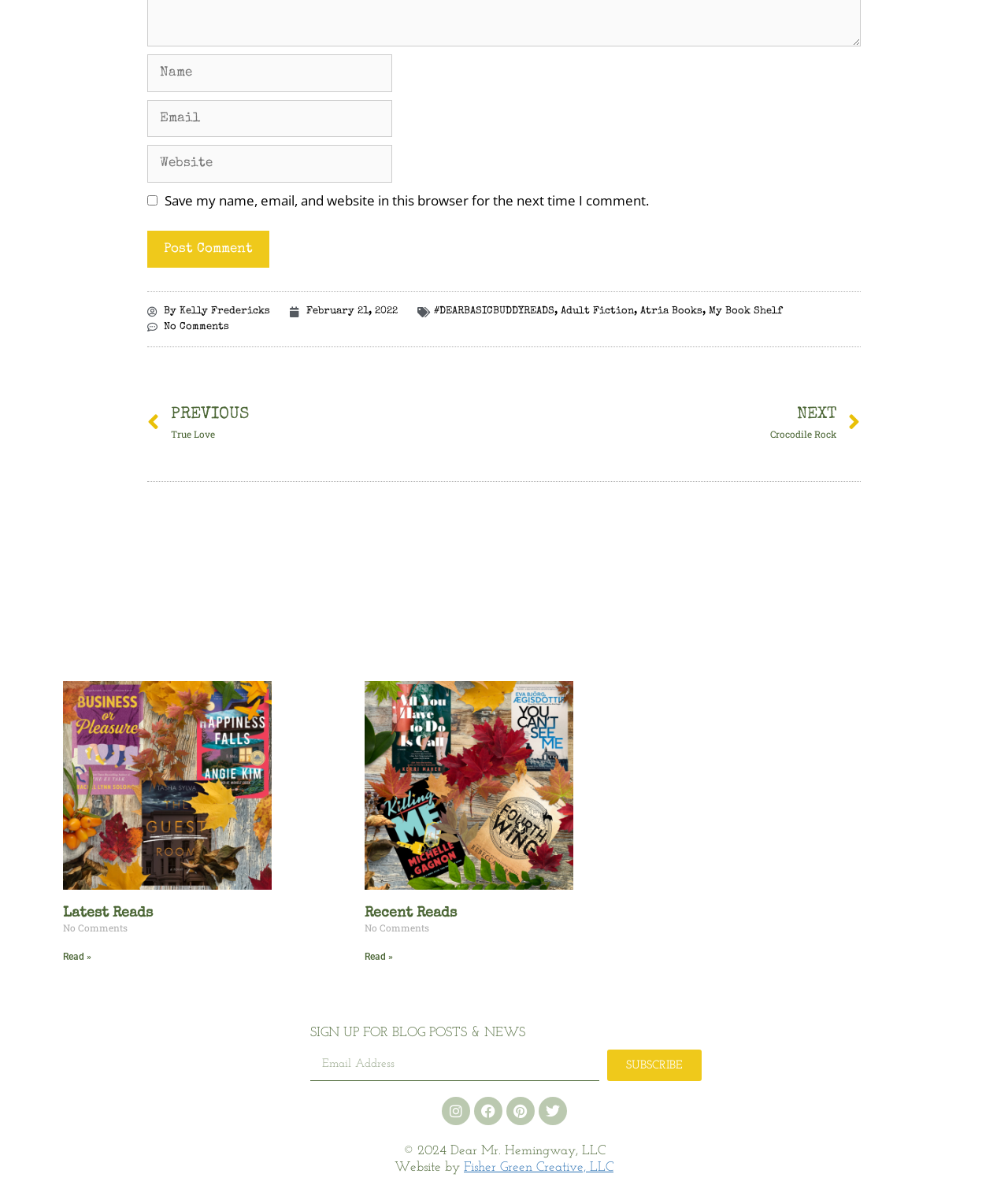How many articles are on the page?
From the screenshot, supply a one-word or short-phrase answer.

2